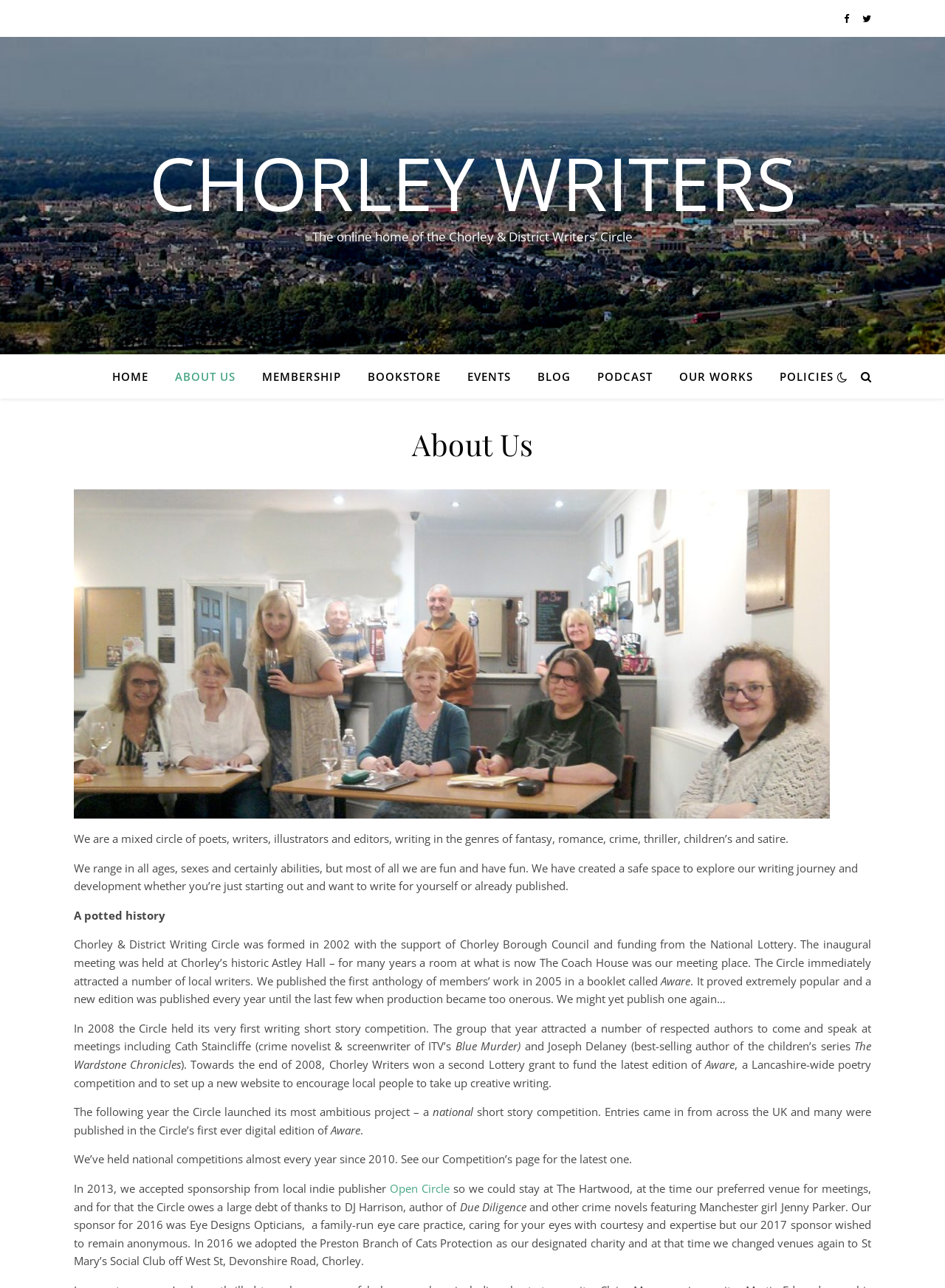Determine the bounding box coordinates for the area that should be clicked to carry out the following instruction: "Visit Excelcon's LinkedIn page".

None